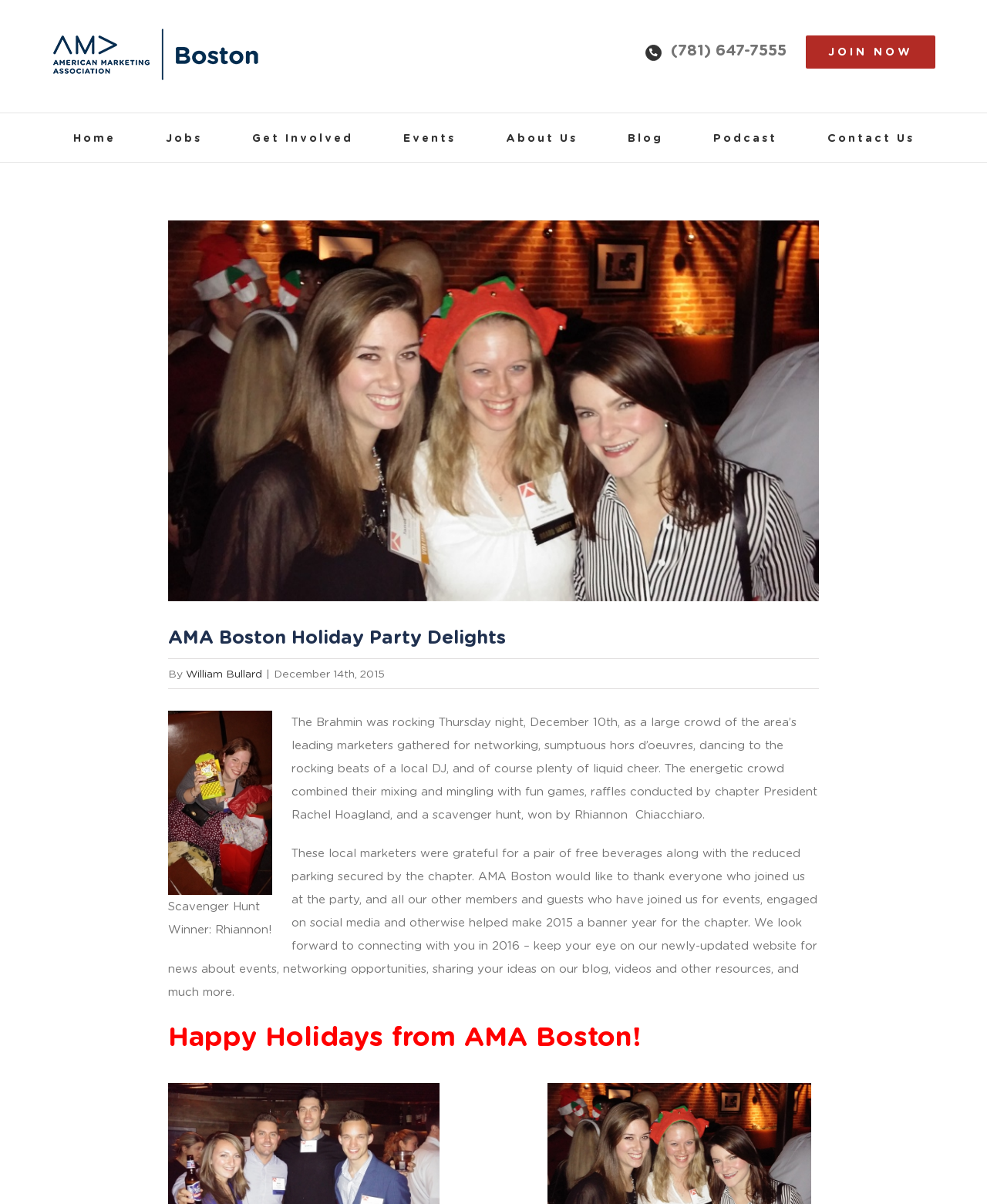Pinpoint the bounding box coordinates of the clickable area necessary to execute the following instruction: "Call (781) 647-7555". The coordinates should be given as four float numbers between 0 and 1, namely [left, top, right, bottom].

[0.68, 0.034, 0.797, 0.049]